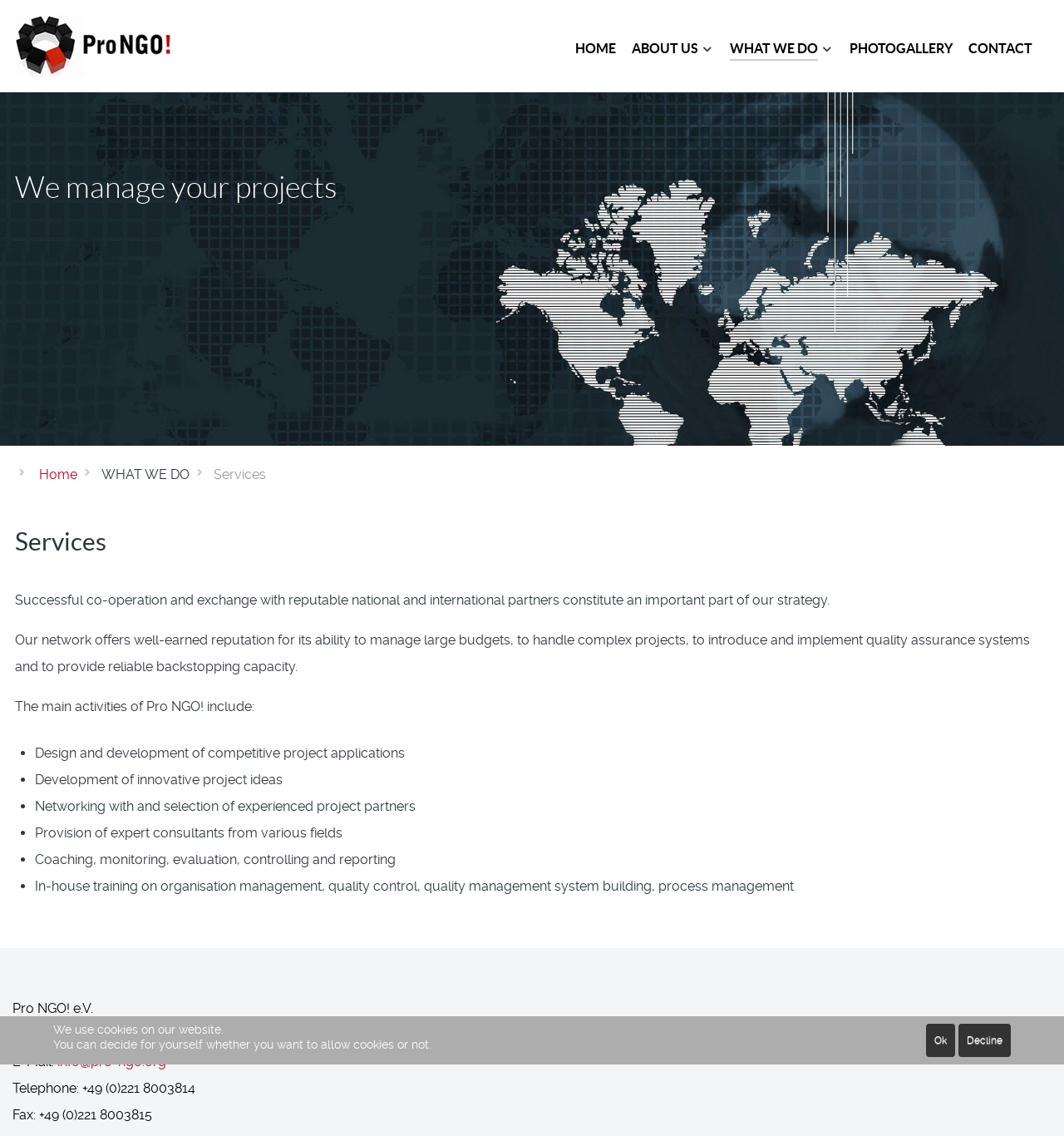Highlight the bounding box coordinates of the region I should click on to meet the following instruction: "Check the 'RECENT POSTS'".

None